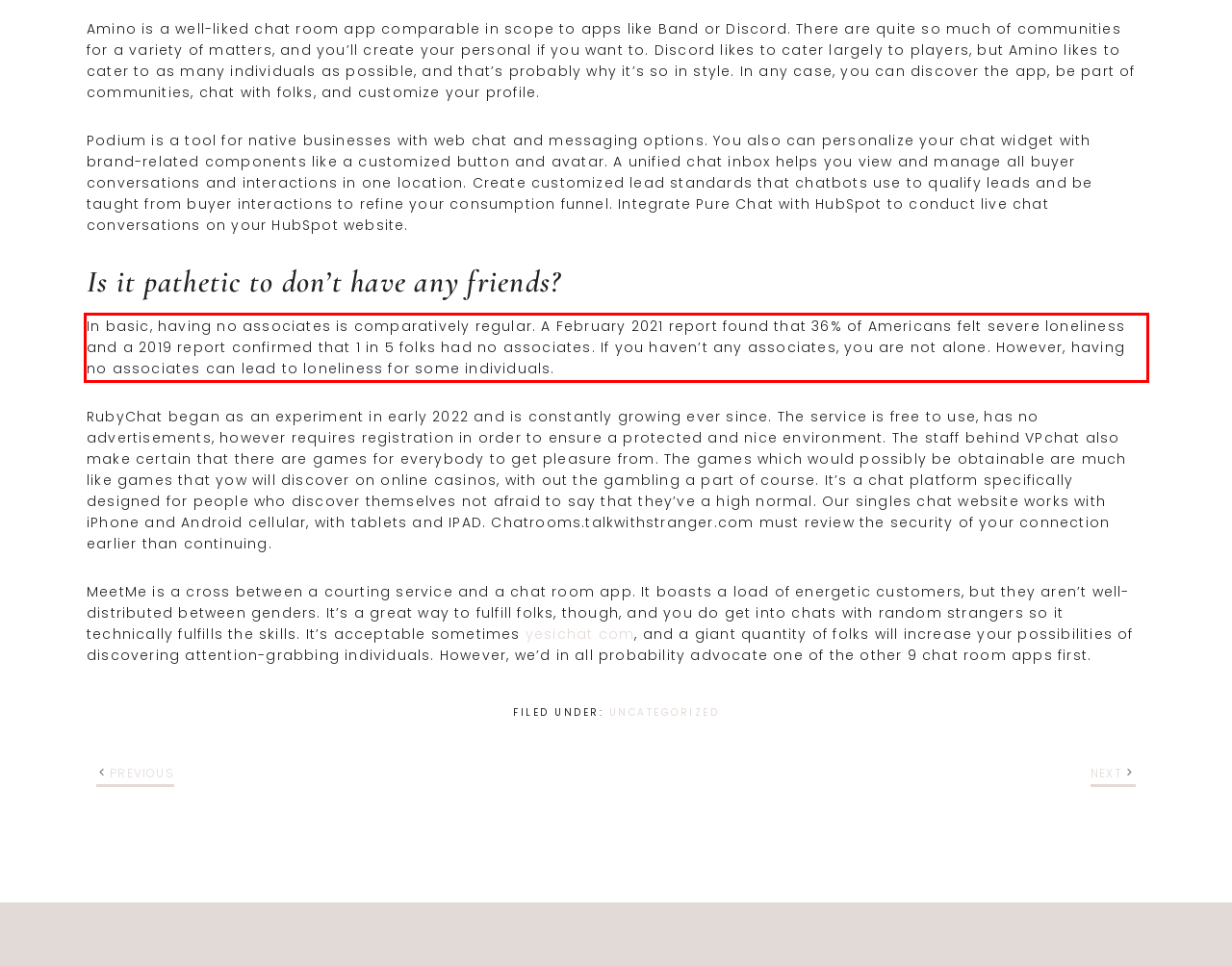Identify and transcribe the text content enclosed by the red bounding box in the given screenshot.

In basic, having no associates is comparatively regular. A February 2021 report found that 36% of Americans felt severe loneliness and a 2019 report confirmed that 1 in 5 folks had no associates. If you haven’t any associates, you are not alone. However, having no associates can lead to loneliness for some individuals.